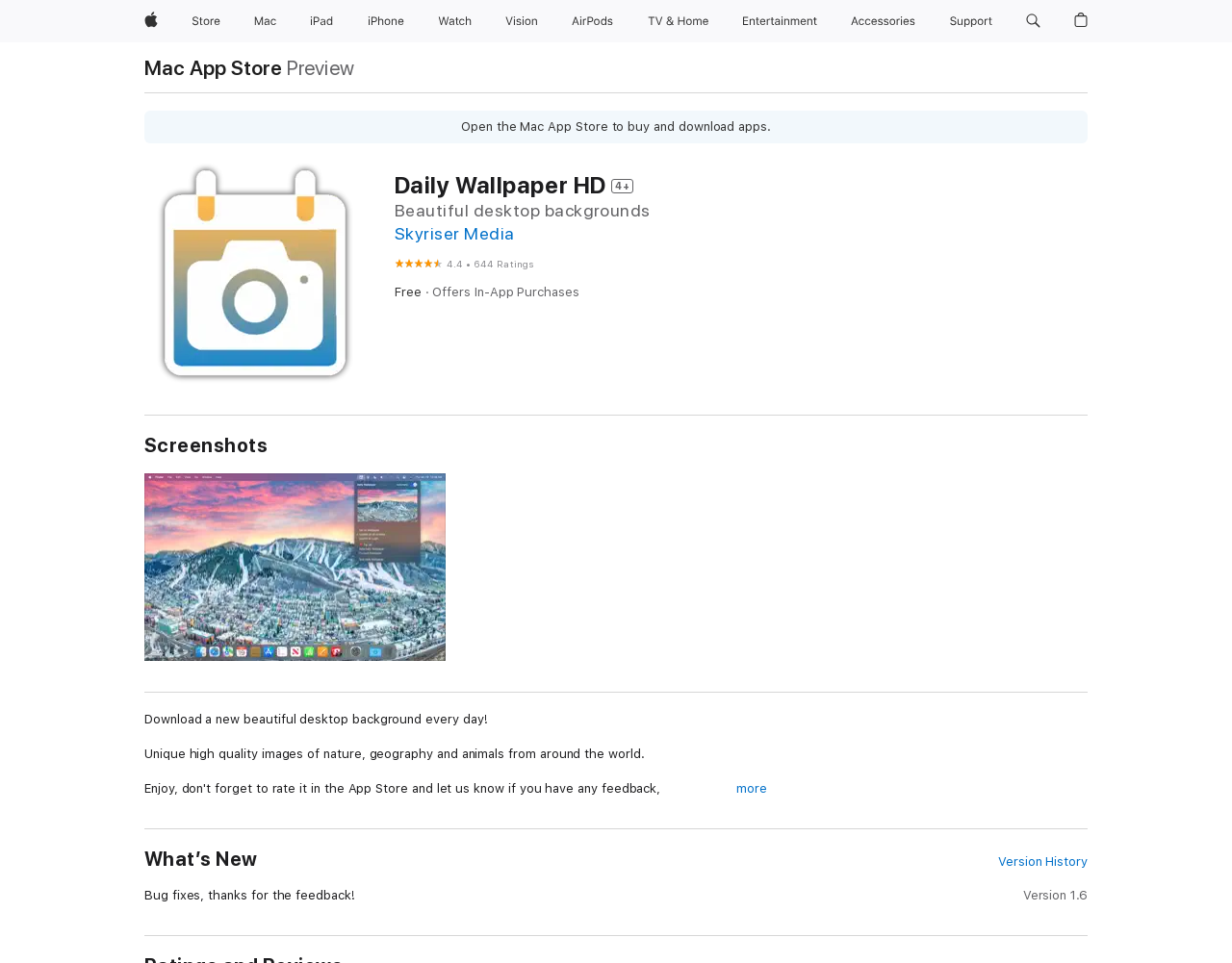Can you locate the main headline on this webpage and provide its text content?

Daily Wallpaper HD 4+